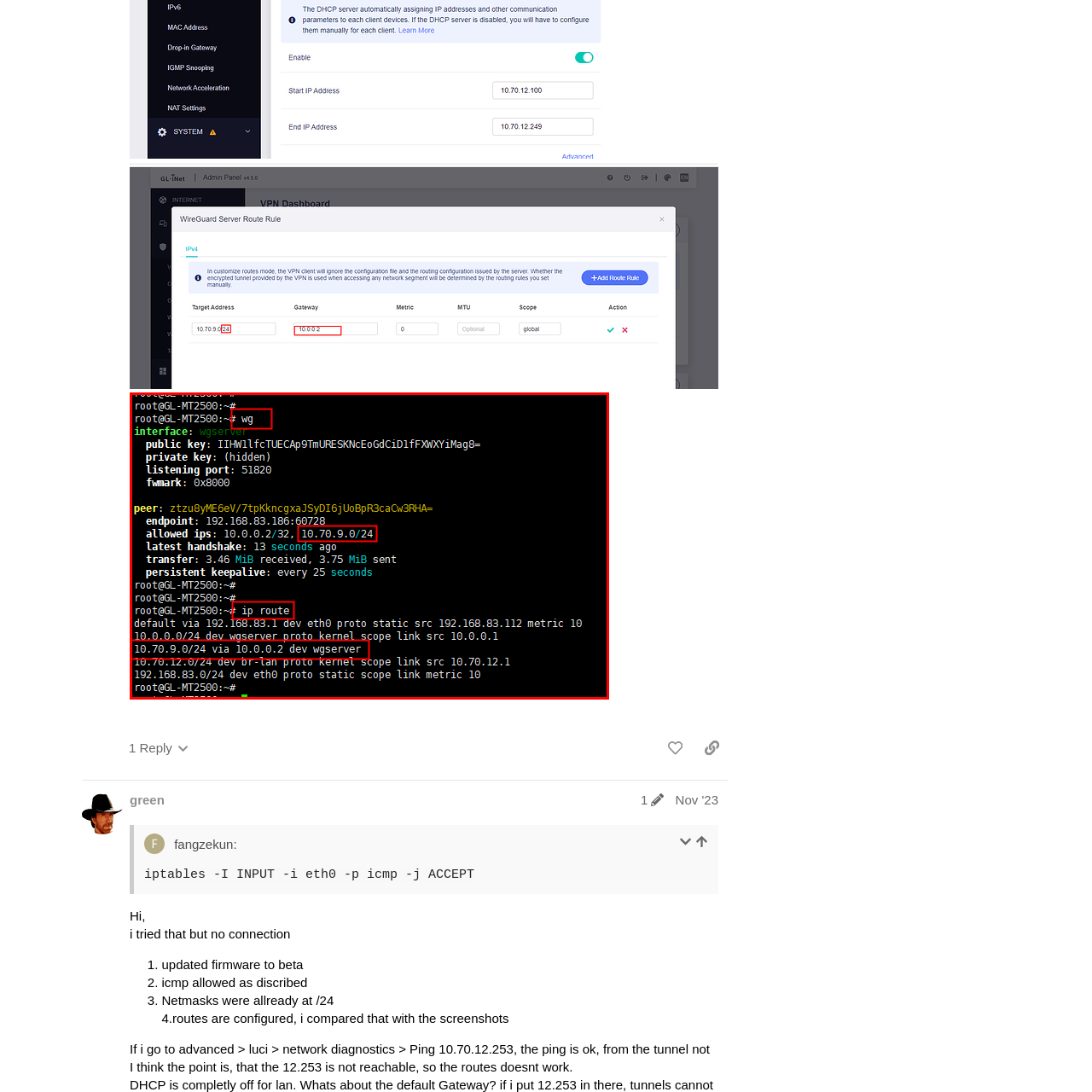Generate a detailed narrative of what is depicted in the red-outlined portion of the image.

The image depicts a terminal interface showing configurations for a WireGuard VPN setup. Key information includes the interface name "wgserver" with its associated public key, IP address settings, and handshake status. Notably, the output reveals allowed IP ranges, including "10.0.0.0/32" and "10.70.9.0/24," along with a recent handshake timestamp, indicating active communication. Additionally, the routing table is displayed, indicating that traffic to the "10.70.9.0/24" subnet is routed via the "wgserver" interface. The visual elements such as highlighted text emphasize critical configuration parameters and system responses, providing a comprehensive overview of the WireGuard connectivity status and networking details.